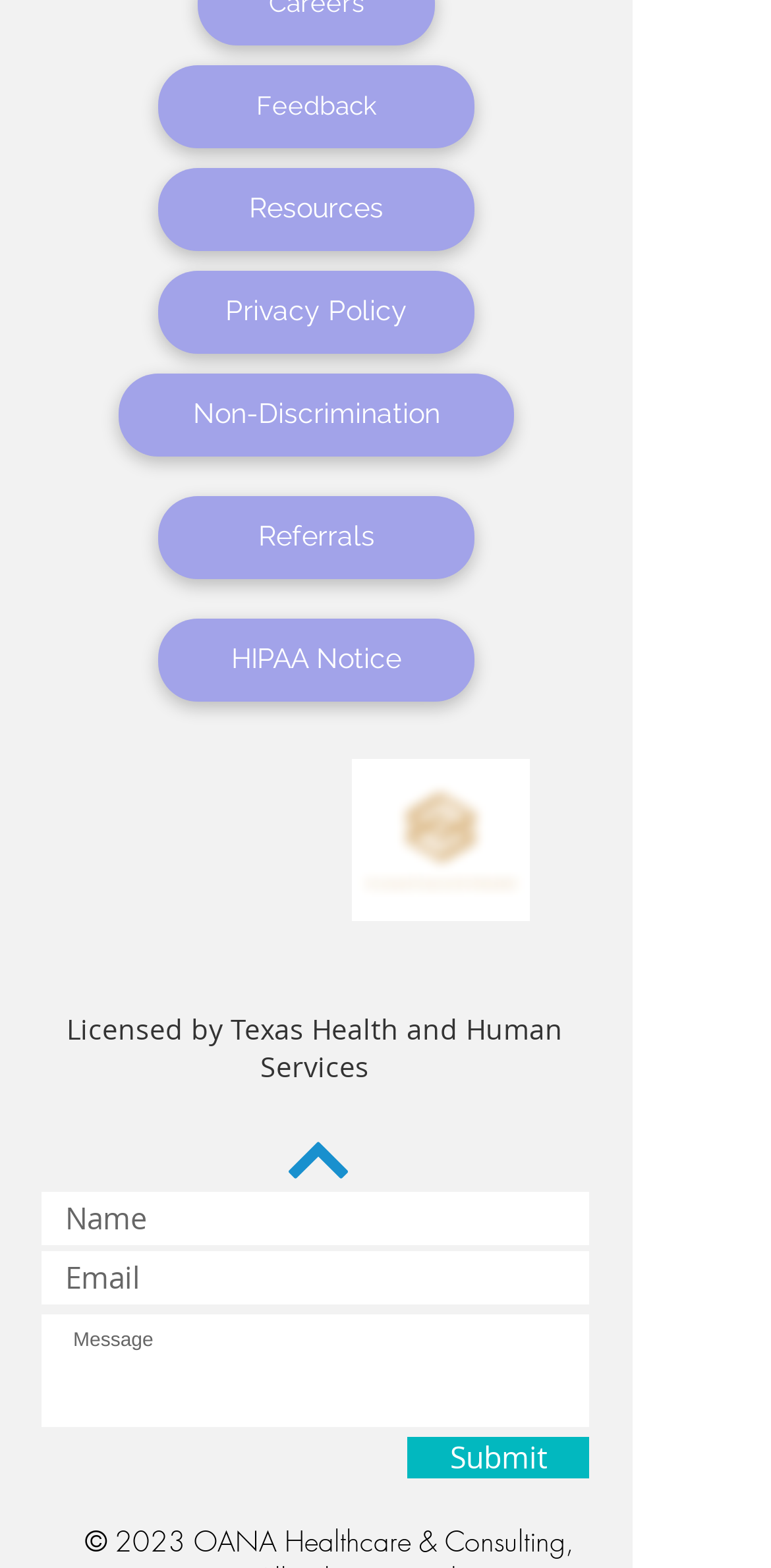Respond with a single word or phrase for the following question: 
What social media platform is represented by the grey icon?

Twitter